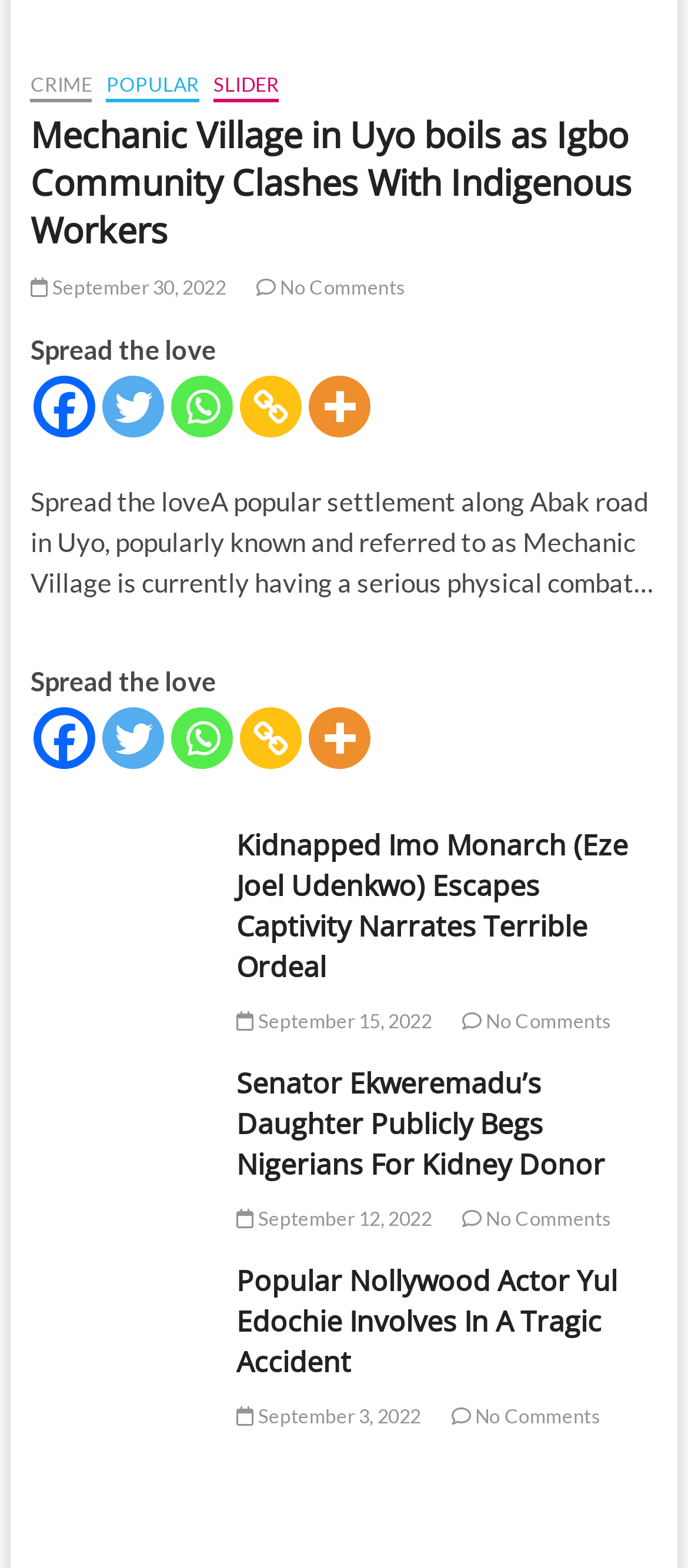Please respond in a single word or phrase: 
What is the topic of the first news article?

Mechanic Village in Uyo